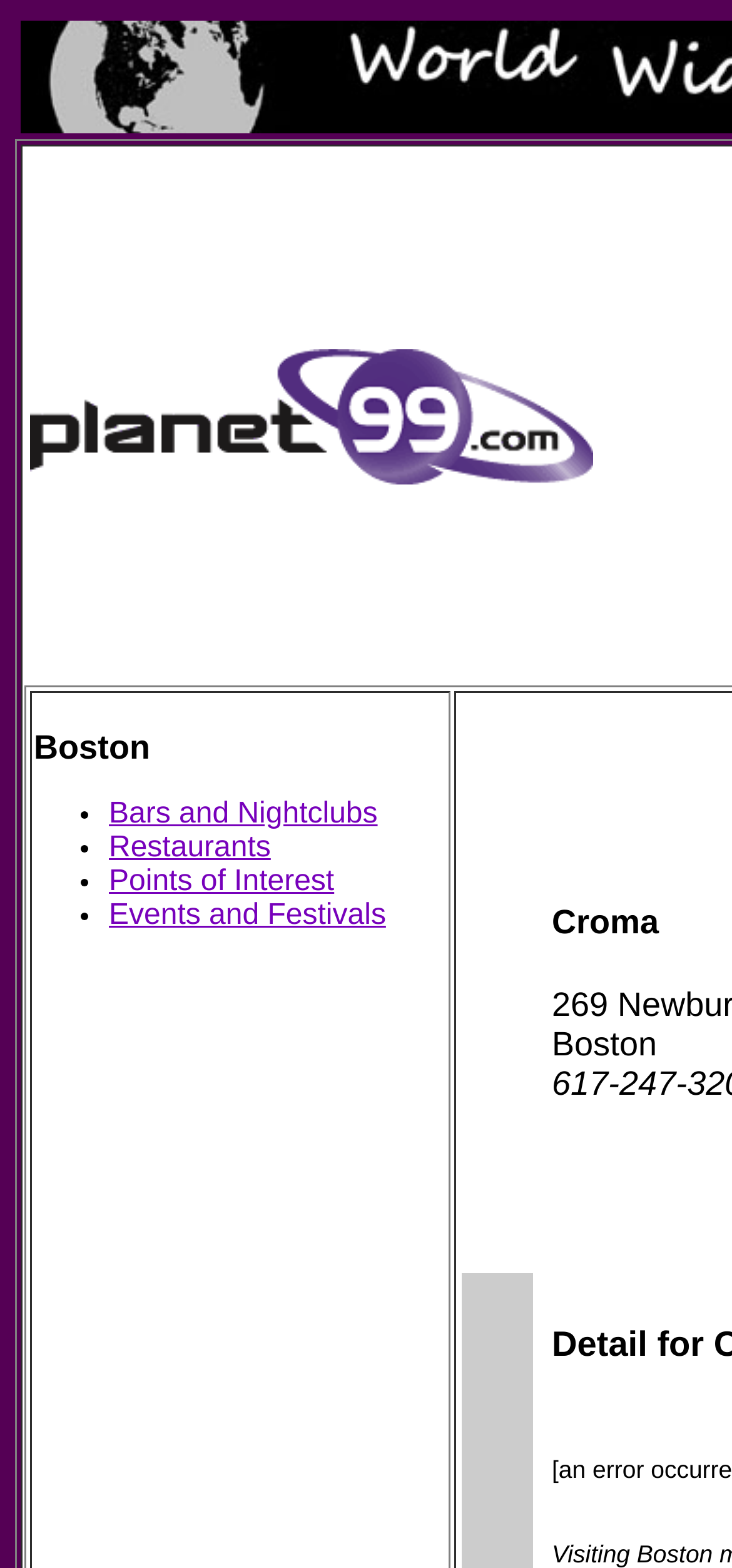Elaborate on the different components and information displayed on the webpage.

The webpage is about Boston, specifically providing a guide to the city's bars, restaurants, and events. At the top, there is a logo or image of "planet99.com" with a link to the website. Below the logo, there is a list of four categories: "Bars and Nightclubs", "Restaurants", "Points of Interest", and "Events and Festivals", each with a bullet point and a link to its respective page. The list is aligned to the left side of the page. 

To the right of the list, there is a grid cell that takes up about a quarter of the page's width, but its content is not specified. The overall layout is organized, with clear headings and concise text, making it easy to navigate.